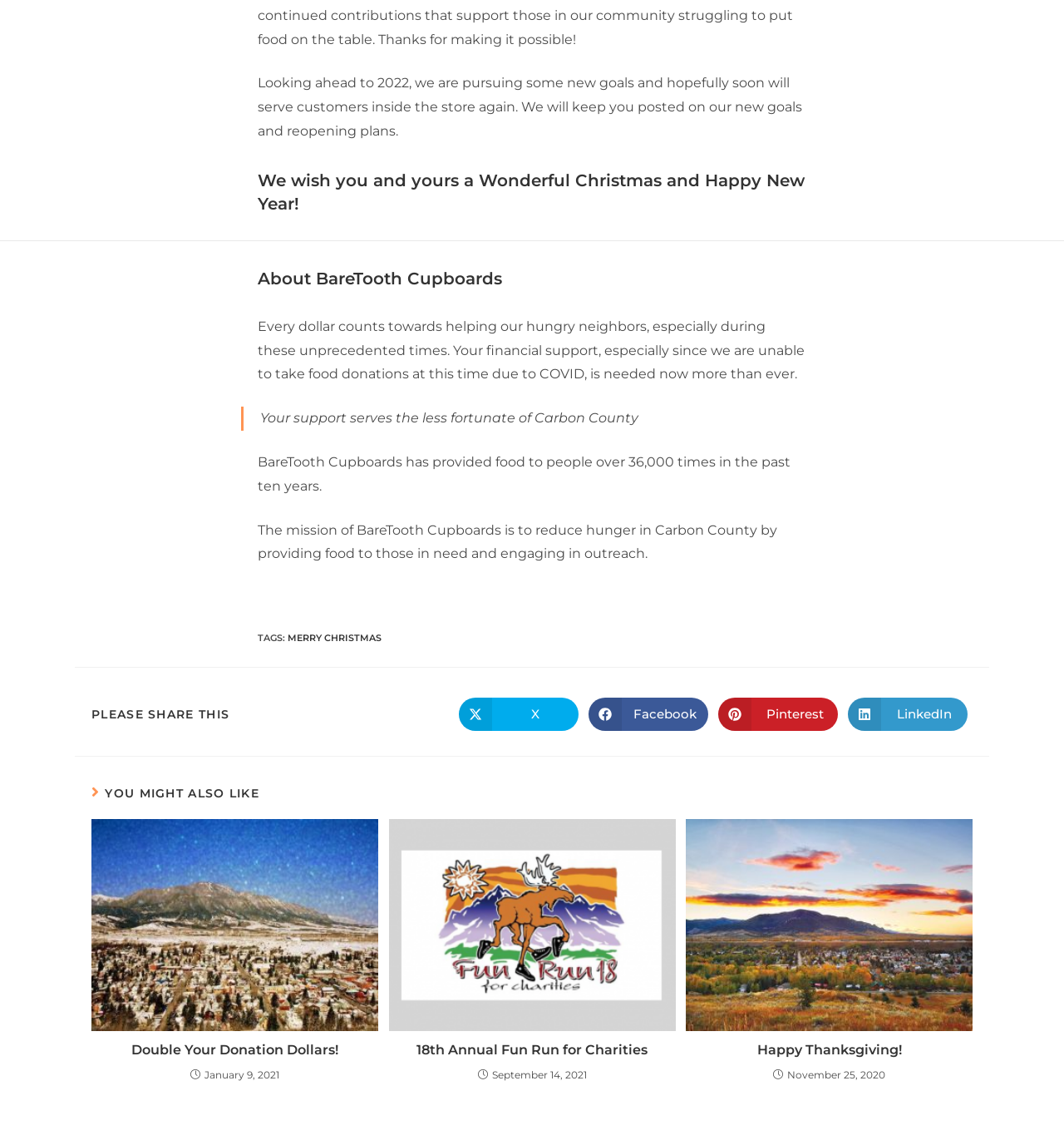What is the mission of BareTooth Cupboards?
Can you give a detailed and elaborate answer to the question?

The mission of BareTooth Cupboards is mentioned in the StaticText element with ID 226, which states 'The mission of BareTooth Cupboards is to reduce hunger in Carbon County by providing food to those in need and engaging in outreach.'